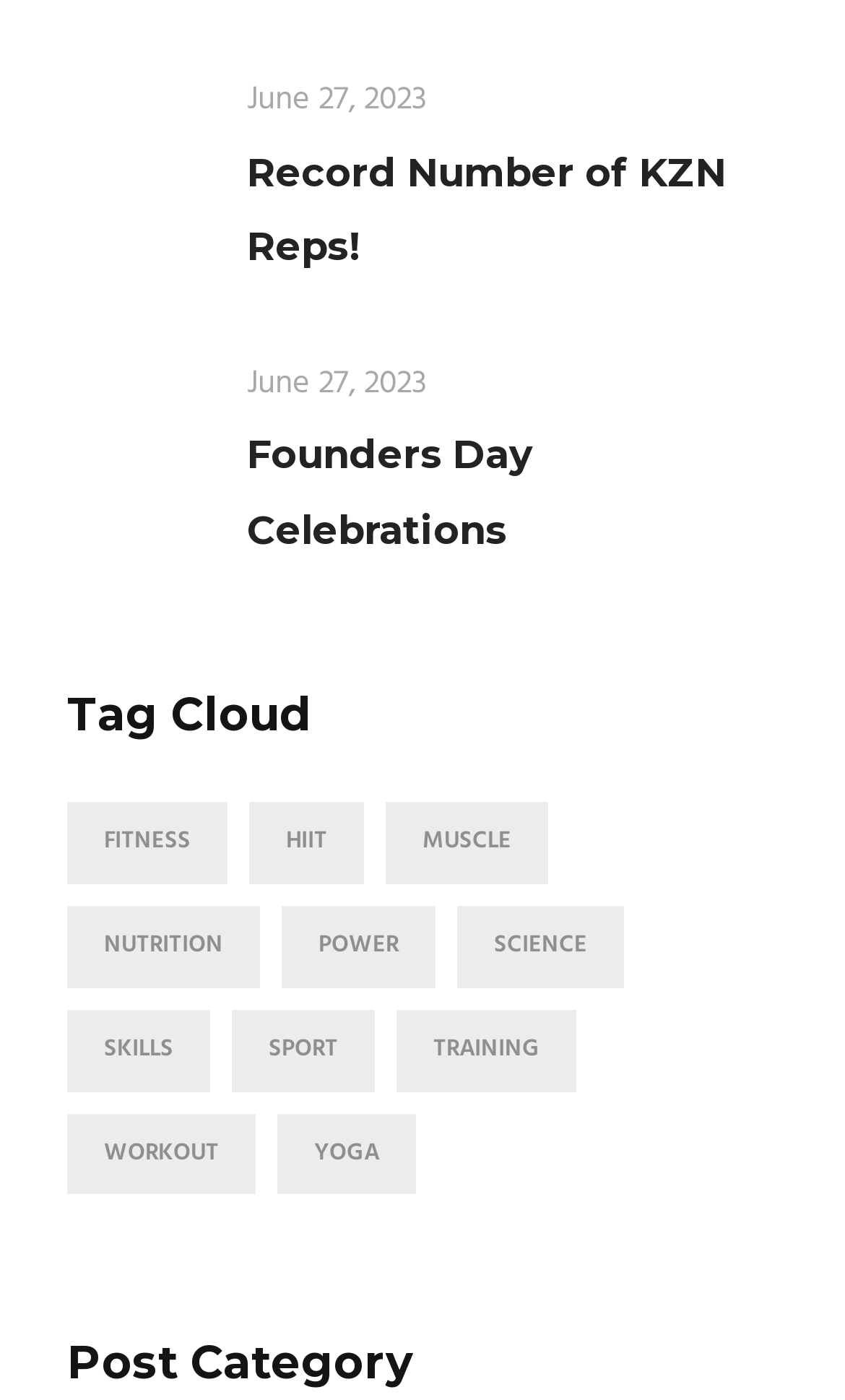Using the provided element description, identify the bounding box coordinates as (top-left x, top-left y, bottom-right x, bottom-right y). Ensure all values are between 0 and 1. Description: Workout

[0.079, 0.795, 0.303, 0.854]